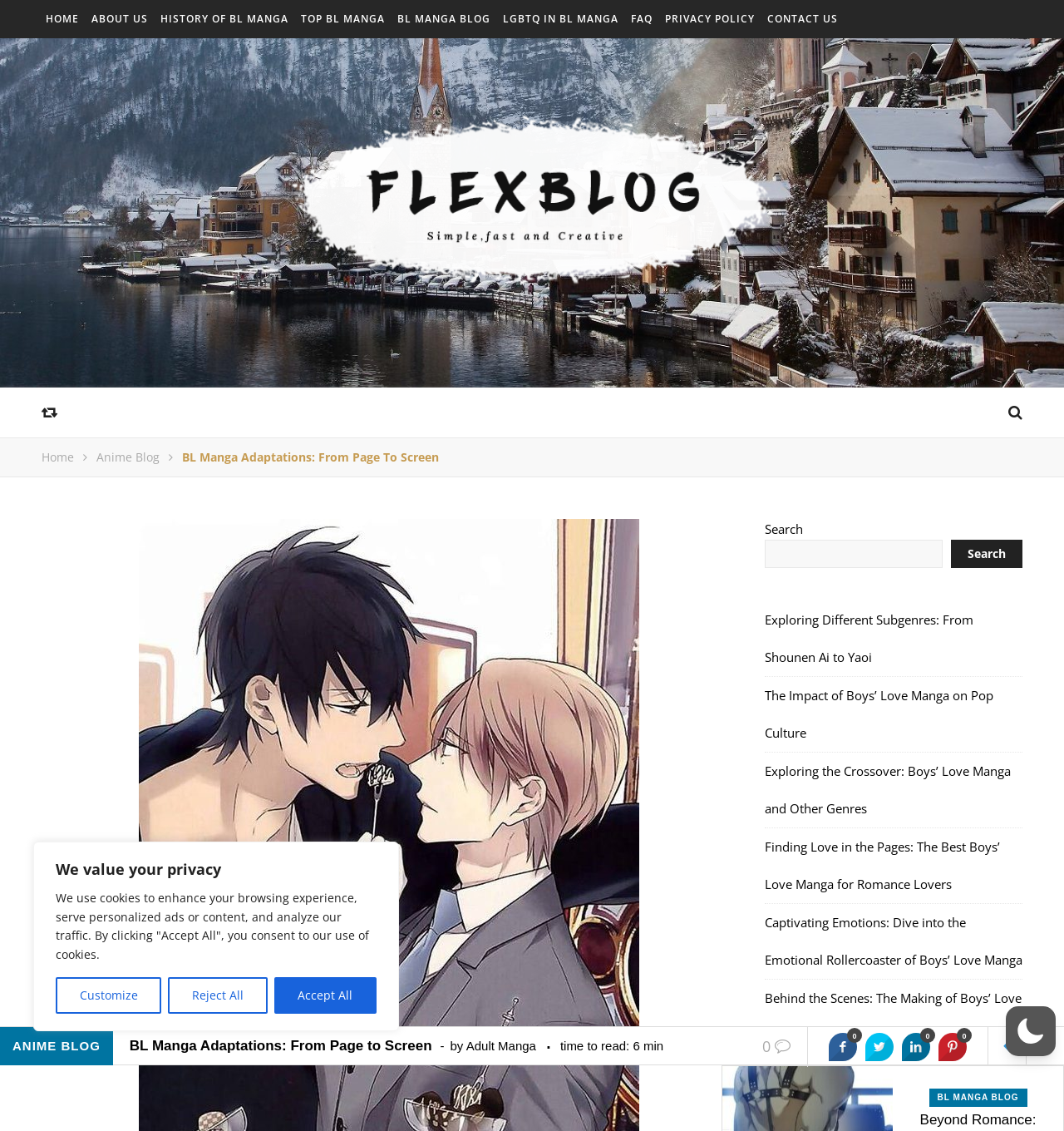What is the estimated reading time of the main article?
Refer to the screenshot and deliver a thorough answer to the question presented.

The webpage provides an estimate of the reading time for the main article, which is 6 minutes. This information is useful for users who want to know how long it will take to read the article before deciding whether to proceed.